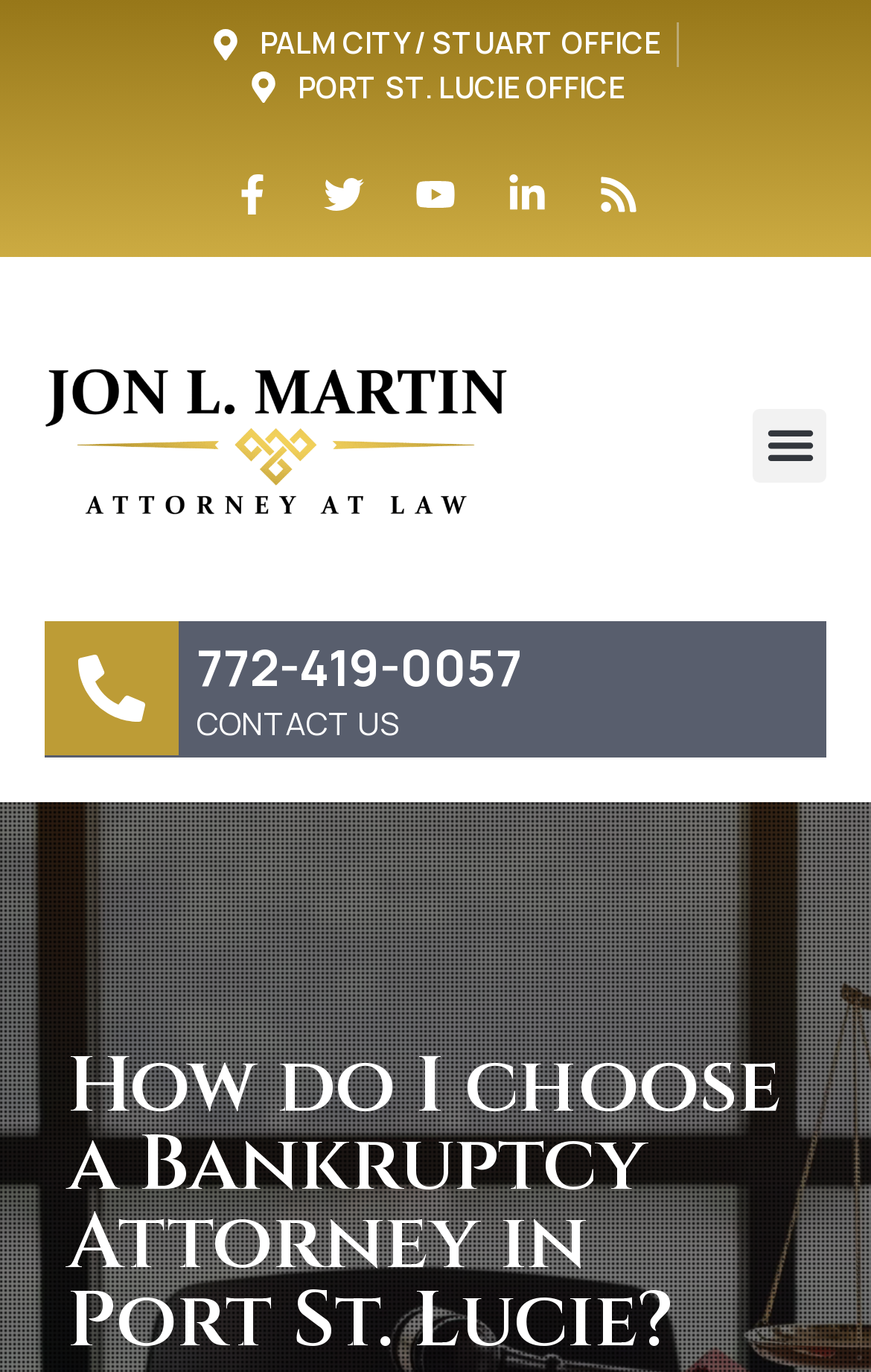Find and indicate the bounding box coordinates of the region you should select to follow the given instruction: "Visit the Port St. Lucie office".

[0.284, 0.048, 0.716, 0.08]